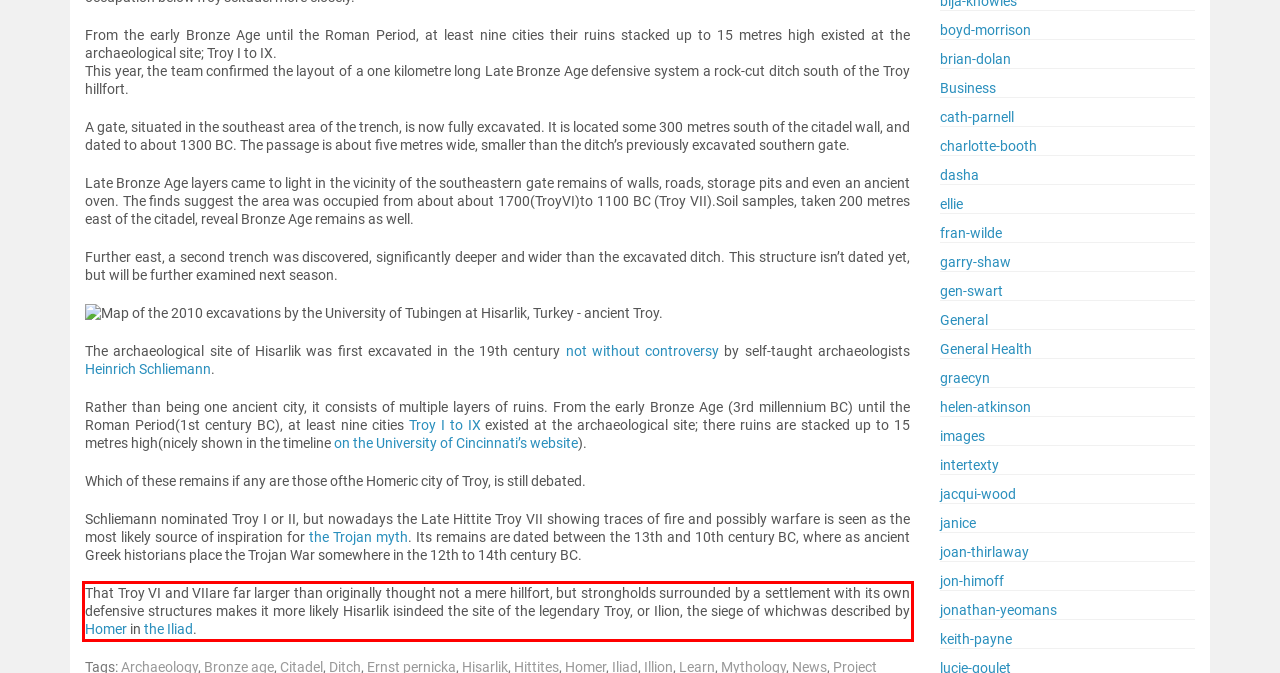Look at the provided screenshot of the webpage and perform OCR on the text within the red bounding box.

That Troy VI and VIIare far larger than originally thought not a mere hillfort, but strongholds surrounded by a settlement with its own defensive structures makes it more likely Hisarlik isindeed the site of the legendary Troy, or Ilion, the siege of whichwas described by Homer in the Iliad.